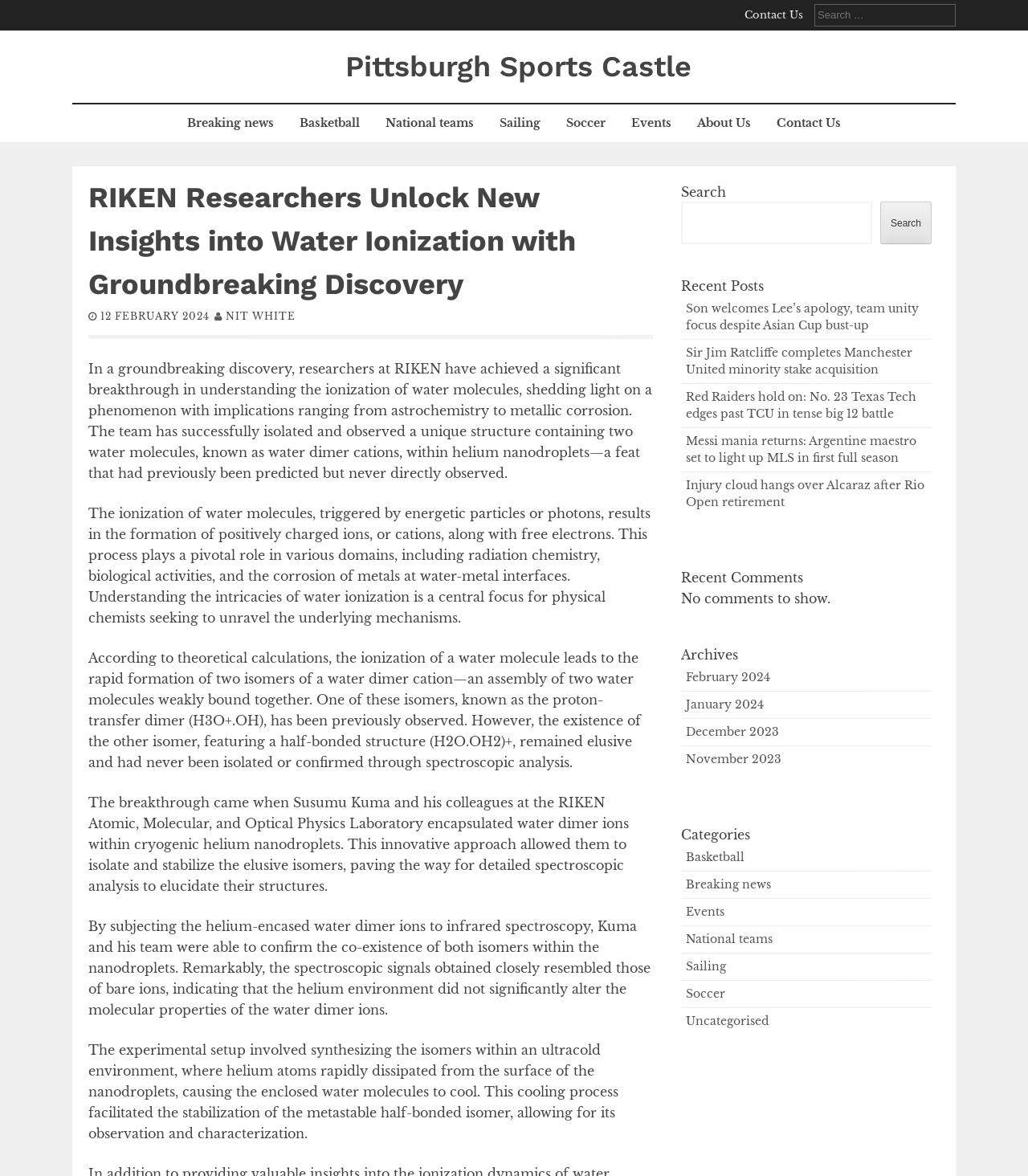Identify the bounding box coordinates for the region of the element that should be clicked to carry out the instruction: "Learn about basketball". The bounding box coordinates should be four float numbers between 0 and 1, i.e., [left, top, right, bottom].

[0.667, 0.723, 0.724, 0.735]